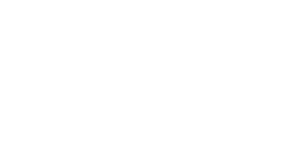Describe the image with as much detail as possible.

The image appears as a thumbnail associated with the article titled "The graduate’s guide to creating the perfect LinkedIn profile," providing valuable guidance for graduates to enhance their professional online presence. This visual is intended to capture the attention of readers seeking career advice and insights on effectively using LinkedIn as a tool for job searching and networking. The article offers practical tips and strategies aimed at helping graduates present themselves optimally to potential employers, making it a relevant resource for anyone looking to navigate their career journey successfully.